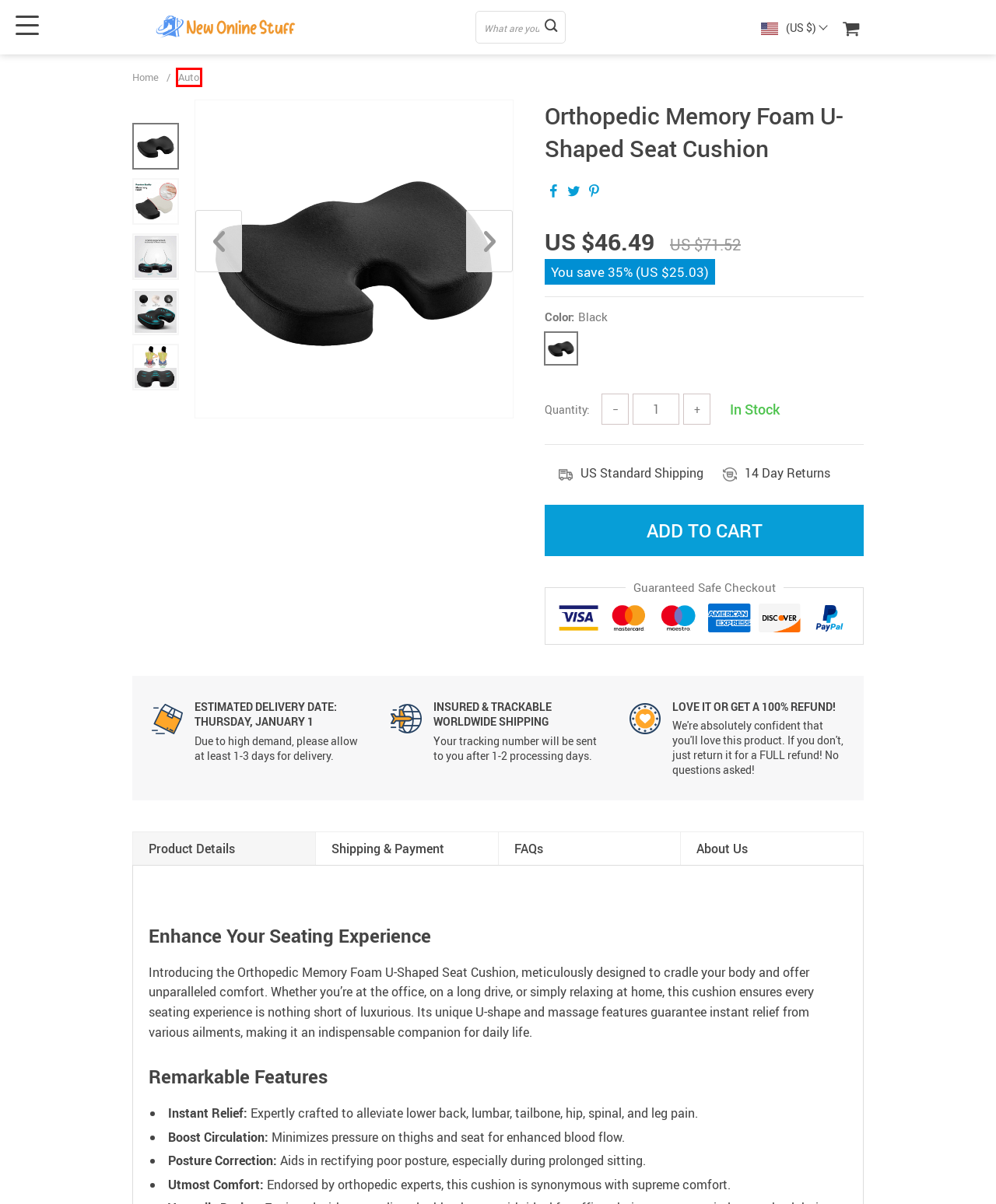Given a webpage screenshot with a red bounding box around a UI element, choose the webpage description that best matches the new webpage after clicking the element within the bounding box. Here are the candidates:
A. FAQ – popular questions answered
B. Product Categories  Best Sellers
C. Your shopping cart
D. Rotatable Car Cup Holder Tray with Cell Phone Slot Multifunctional Car Organizer
E. Universal Car Stand Wireless Charger Smart Sensor Air Outlet Mount
F. Buy High-Quality Products for The Whole Family online
G. Product Categories  Auto
H. Refunds & Returns Policy

G